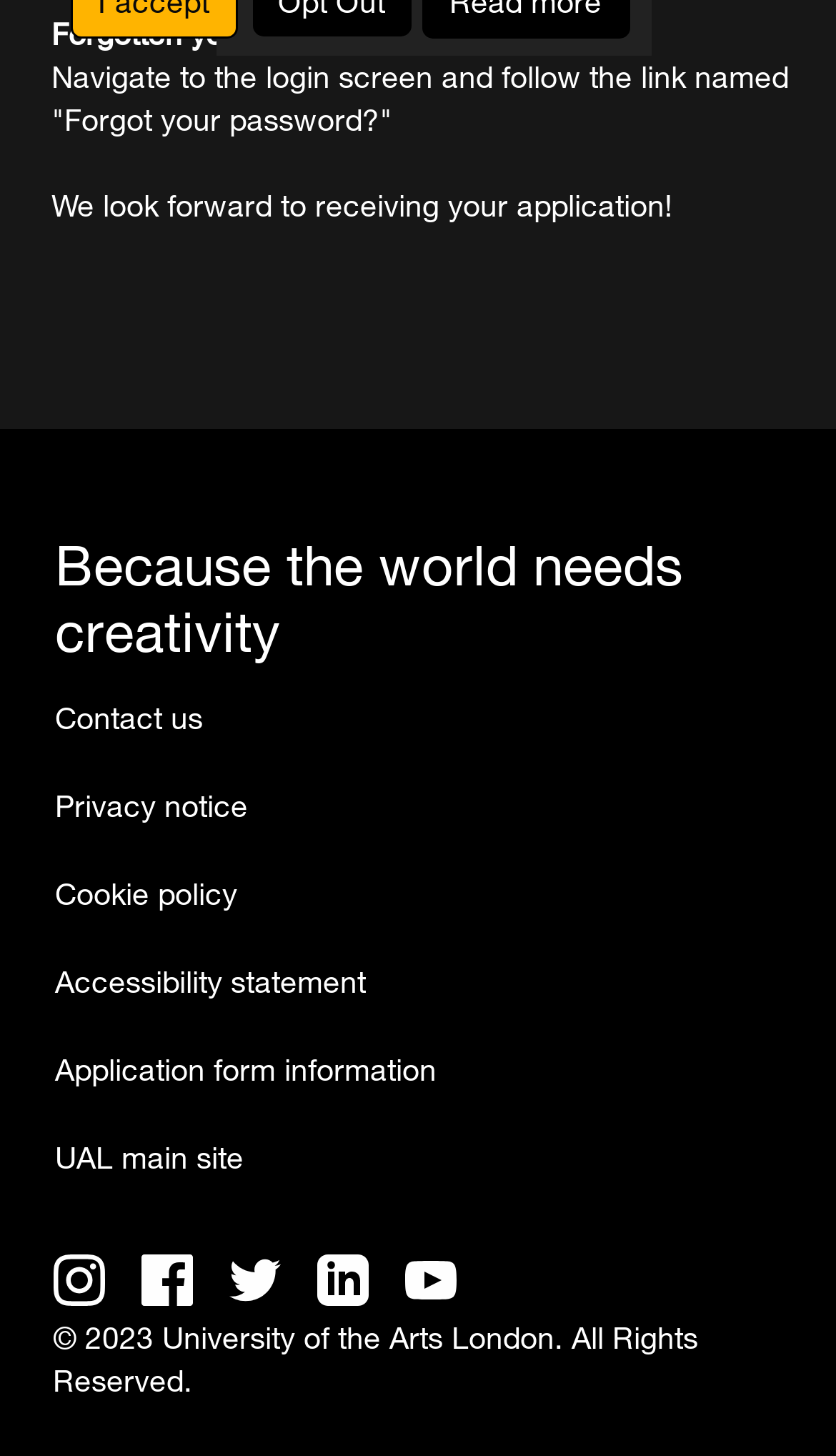Show the bounding box coordinates of the element that should be clicked to complete the task: "Navigate to 'UAL main site'".

[0.066, 0.781, 0.291, 0.807]